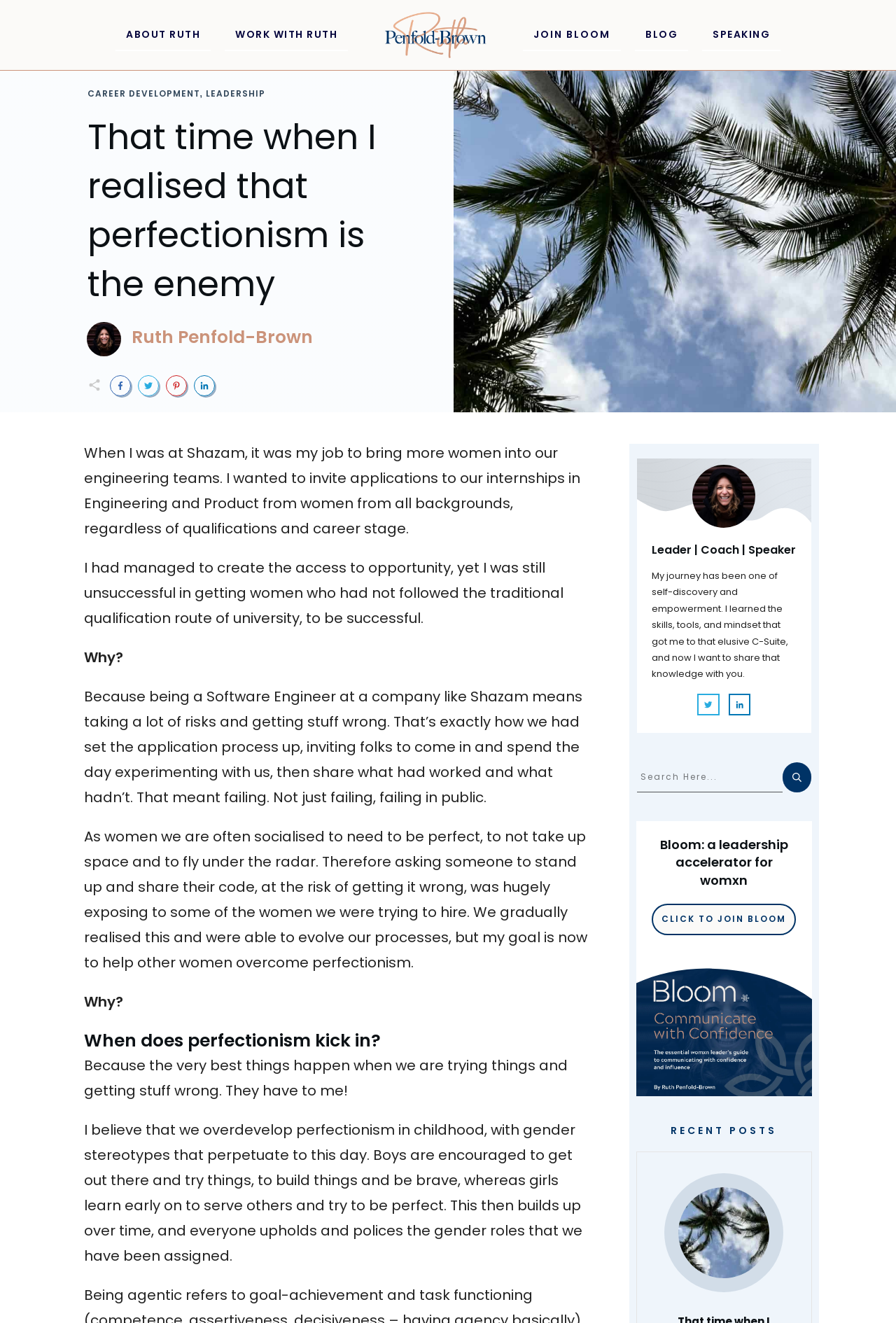Determine the bounding box coordinates of the clickable area required to perform the following instruction: "Search for something". The coordinates should be represented as four float numbers between 0 and 1: [left, top, right, bottom].

[0.711, 0.576, 0.905, 0.599]